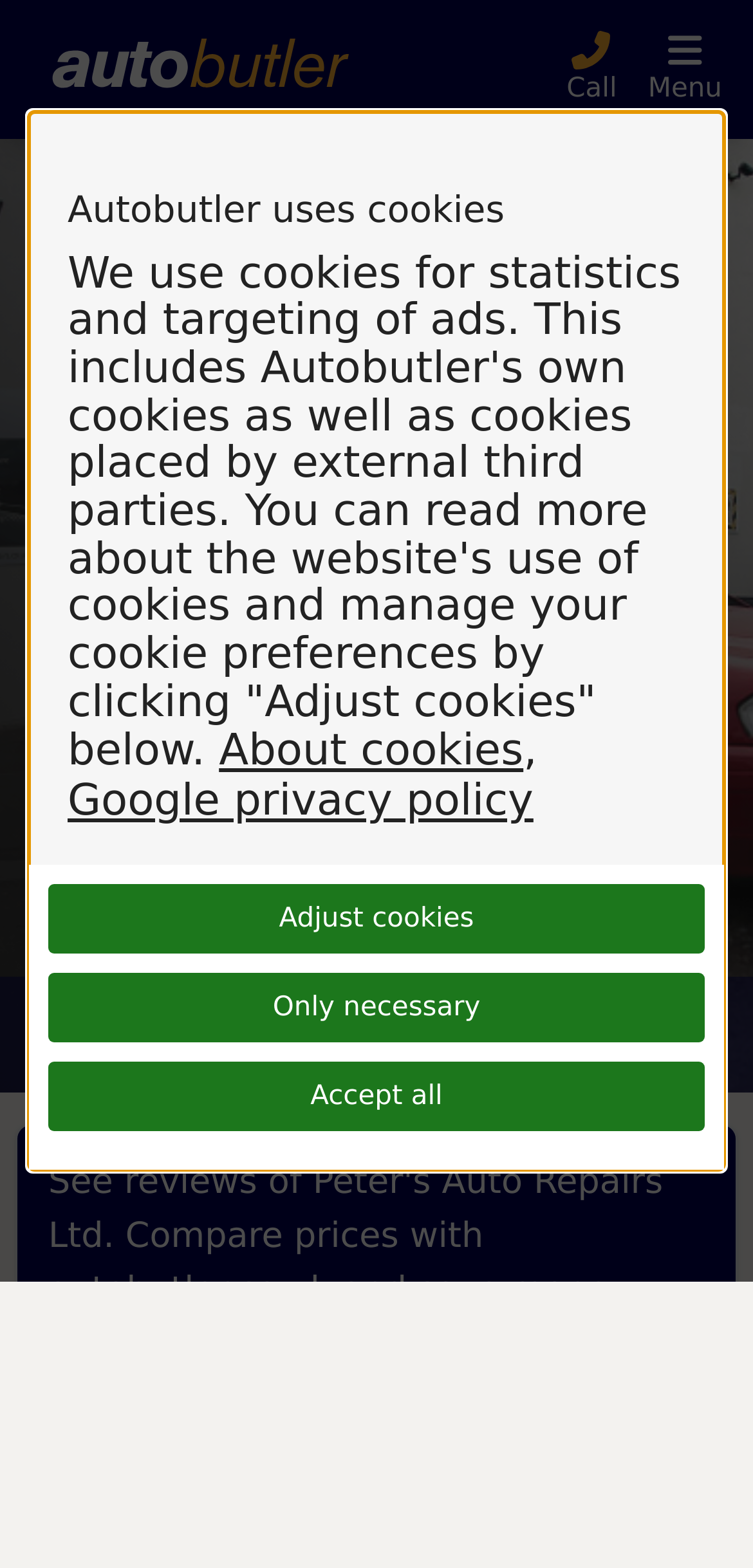Can you pinpoint the bounding box coordinates for the clickable element required for this instruction: "View reviews"? The coordinates should be four float numbers between 0 and 1, i.e., [left, top, right, bottom].

[0.242, 0.623, 0.451, 0.697]